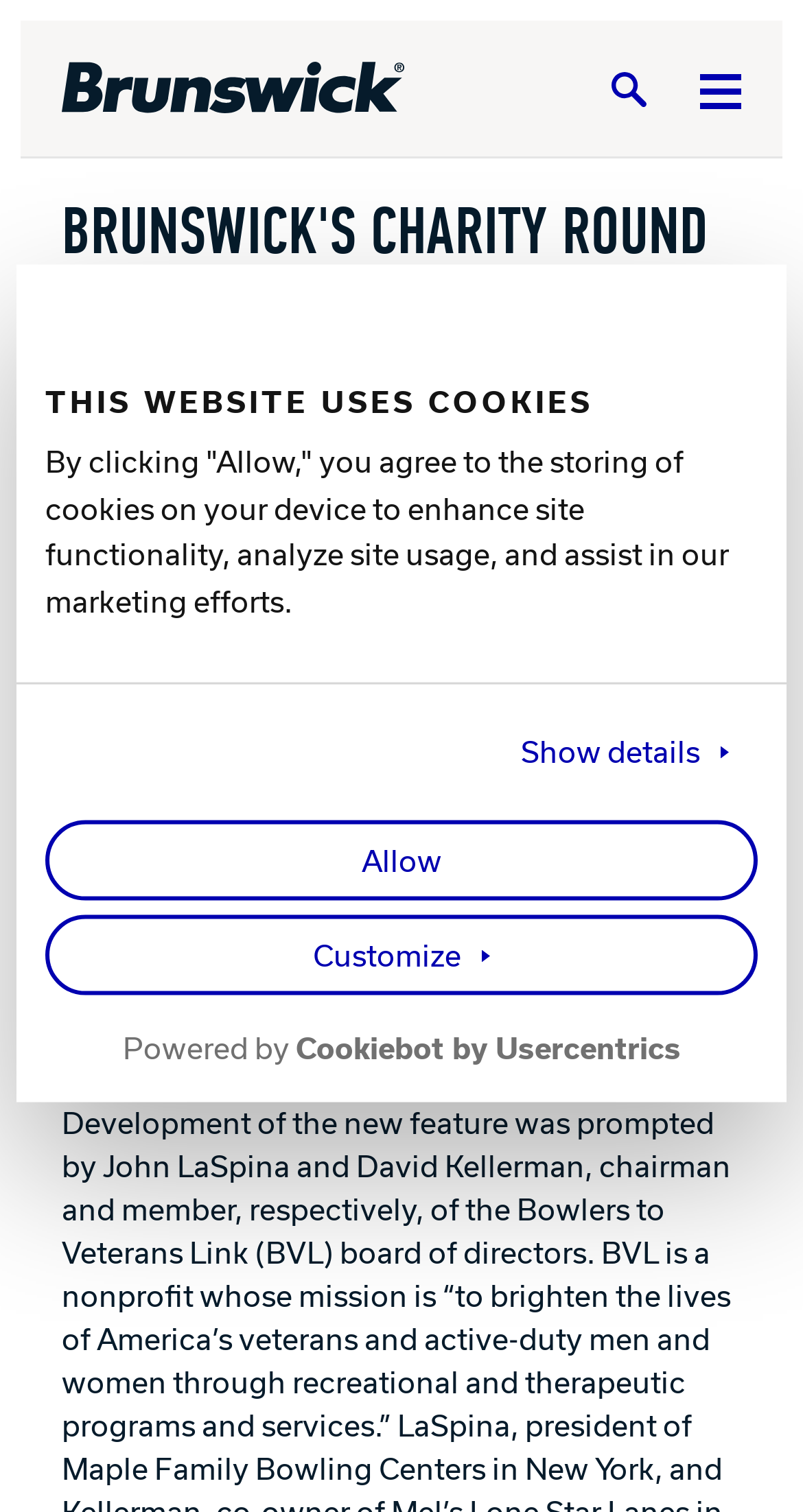Can you find the bounding box coordinates for the element that needs to be clicked to execute this instruction: "View contact information"? The coordinates should be given as four float numbers between 0 and 1, i.e., [left, top, right, bottom].

None